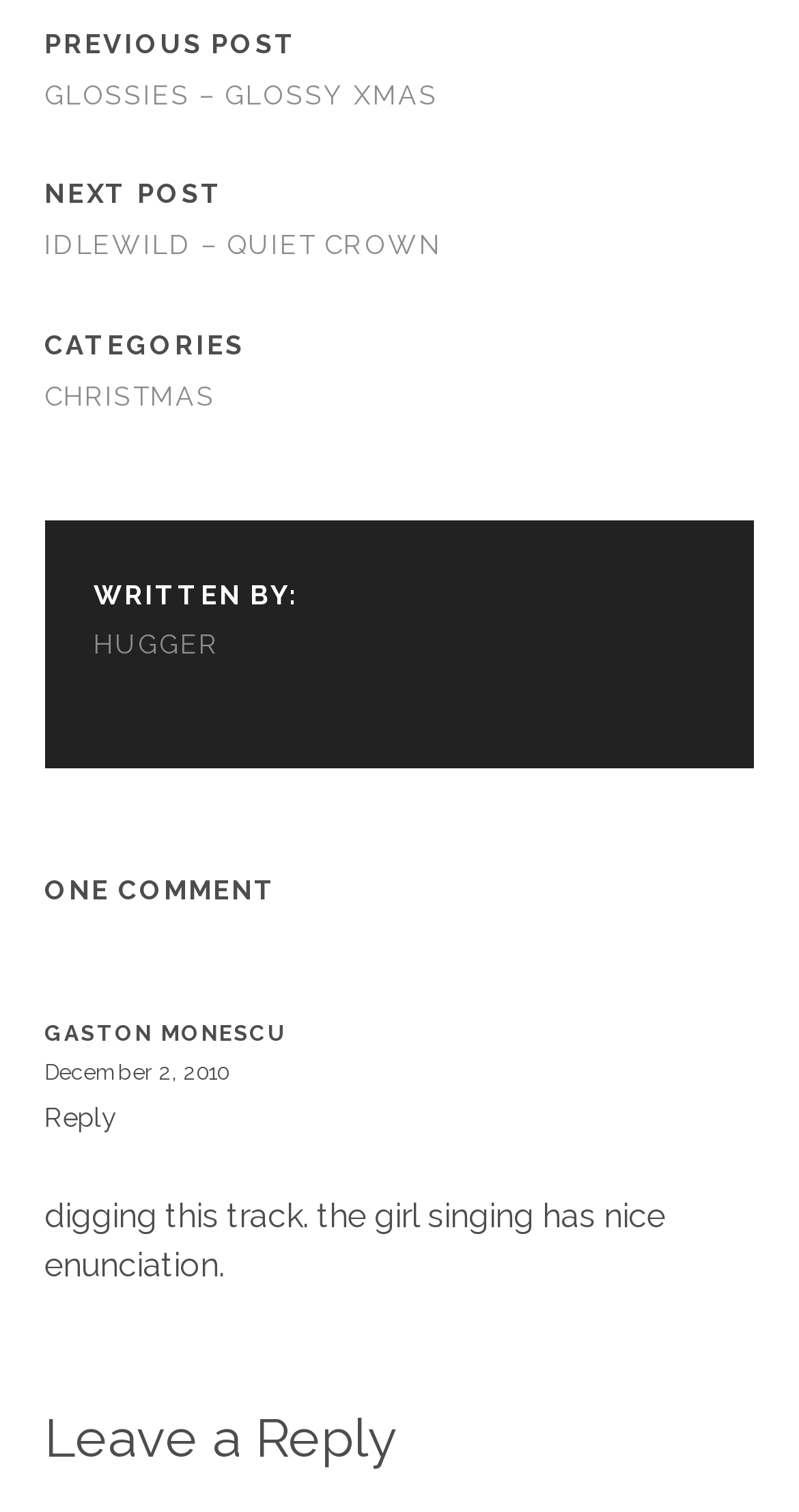Refer to the image and answer the question with as much detail as possible: What is the category of the post?

The answer can be found by looking at the link element with the text 'CHRISTMAS' which is a category link.